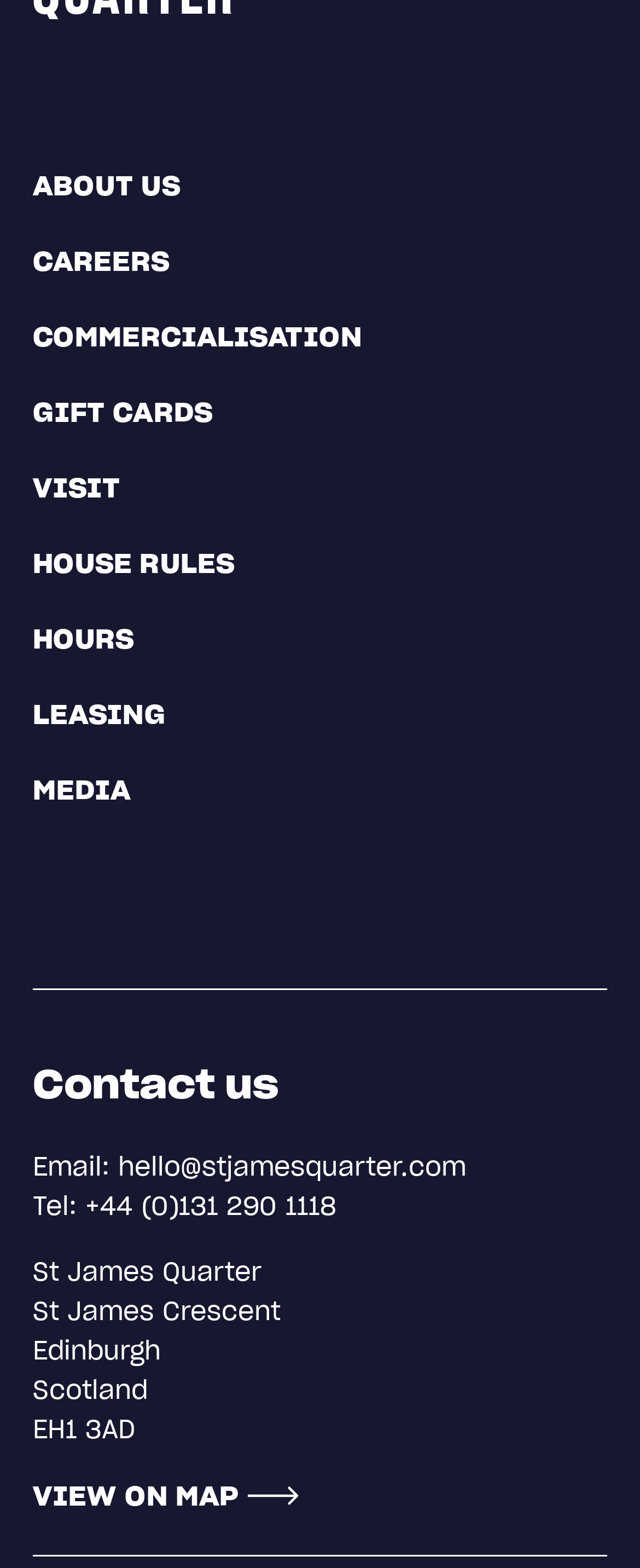Determine the bounding box coordinates of the clickable element to complete this instruction: "Click on ABOUT US". Provide the coordinates in the format of four float numbers between 0 and 1, [left, top, right, bottom].

[0.051, 0.105, 0.923, 0.132]